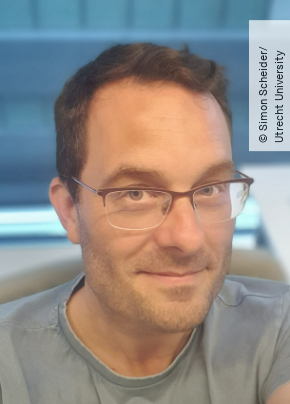What is the topic of Simon Scheider's discussion at the RAM Colloquium event?
Based on the image, give a concise answer in the form of a single word or short phrase.

Spatio-temporal models